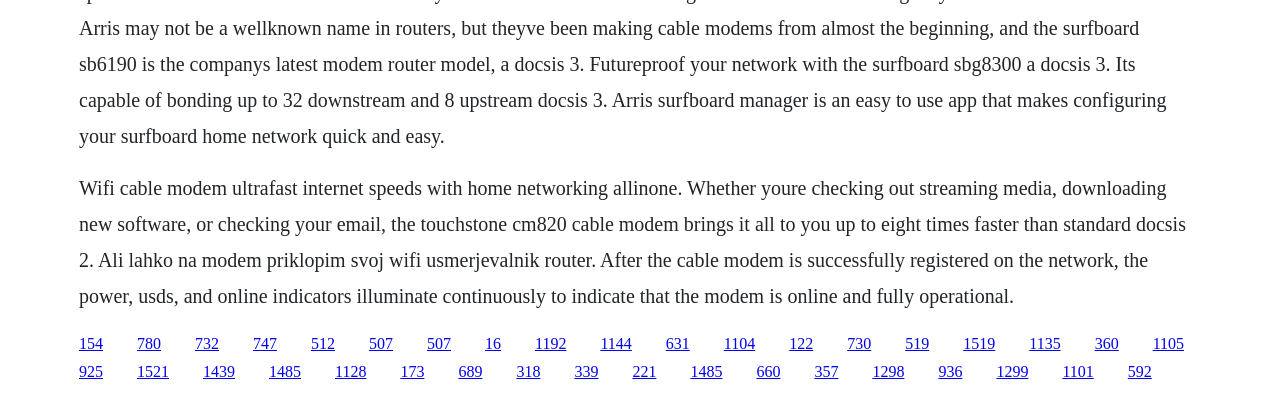Locate the bounding box coordinates of the element's region that should be clicked to carry out the following instruction: "Check the link about home networking". The coordinates need to be four float numbers between 0 and 1, i.e., [left, top, right, bottom].

[0.152, 0.847, 0.171, 0.89]